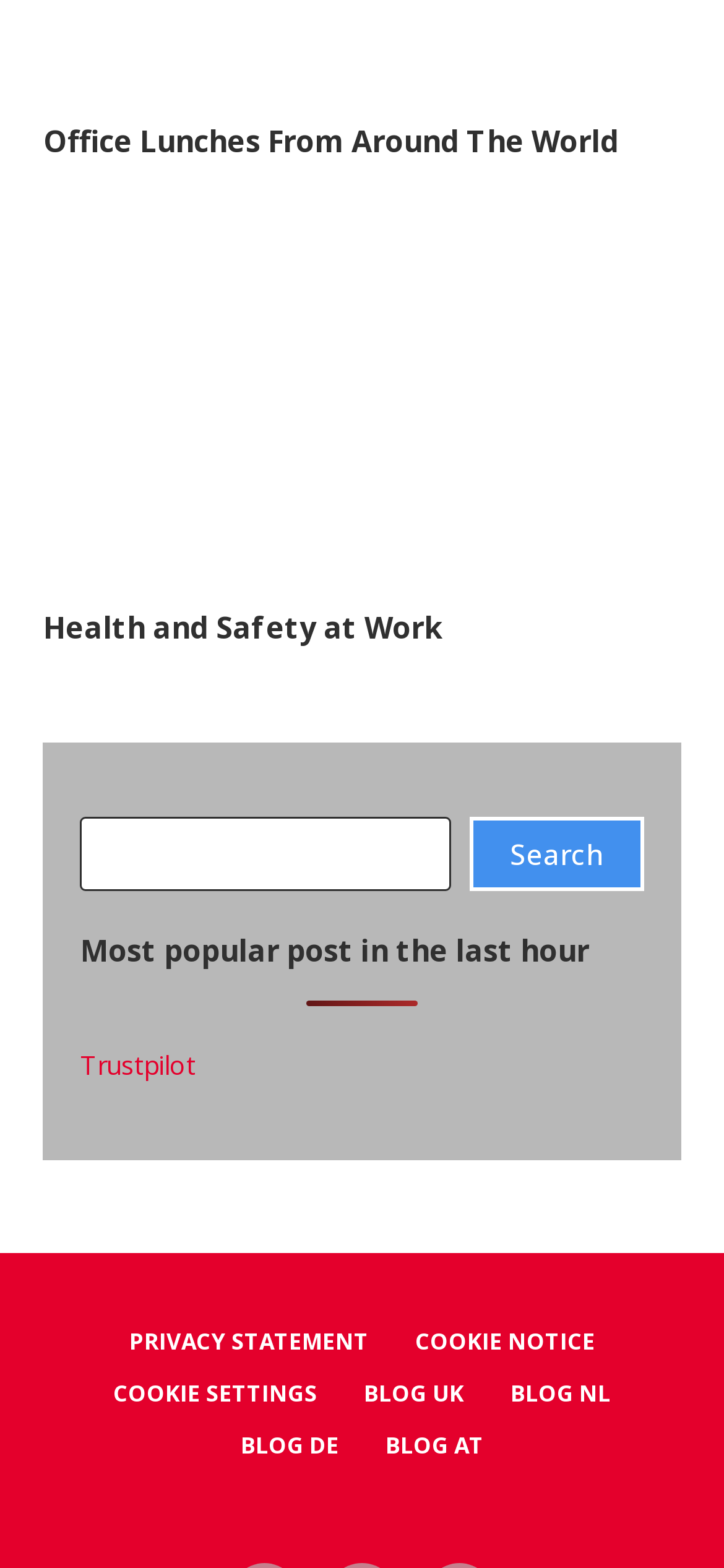Provide the bounding box coordinates, formatted as (top-left x, top-left y, bottom-right x, bottom-right y), with all values being floating point numbers between 0 and 1. Identify the bounding box of the UI element that matches the description: Trustpilot

[0.111, 0.668, 0.27, 0.69]